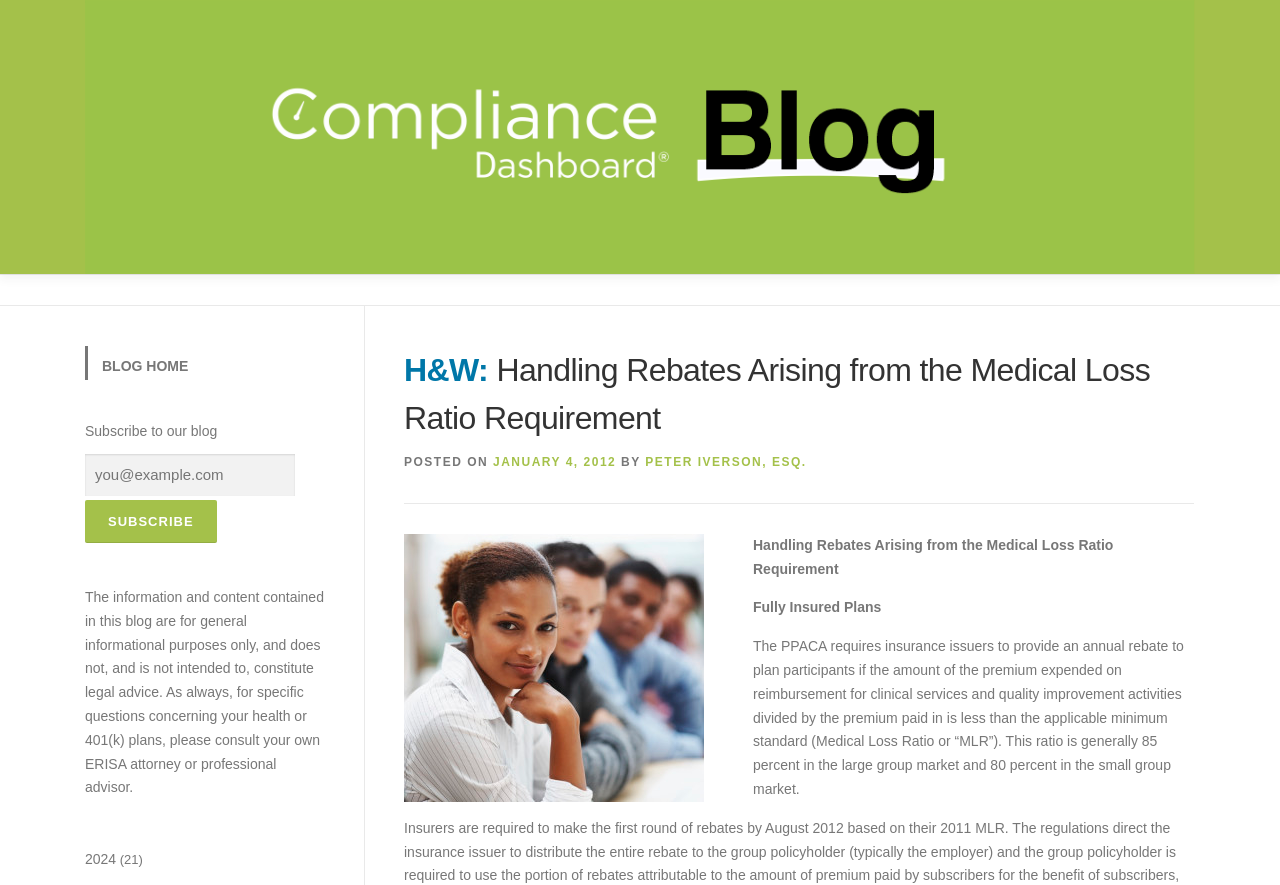Can you look at the image and give a comprehensive answer to the question:
What is the topic of the blog post?

I determined the topic of the blog post by reading the heading 'H&W: Handling Rebates Arising from the Medical Loss Ratio Requirement' which is a prominent element on the webpage.